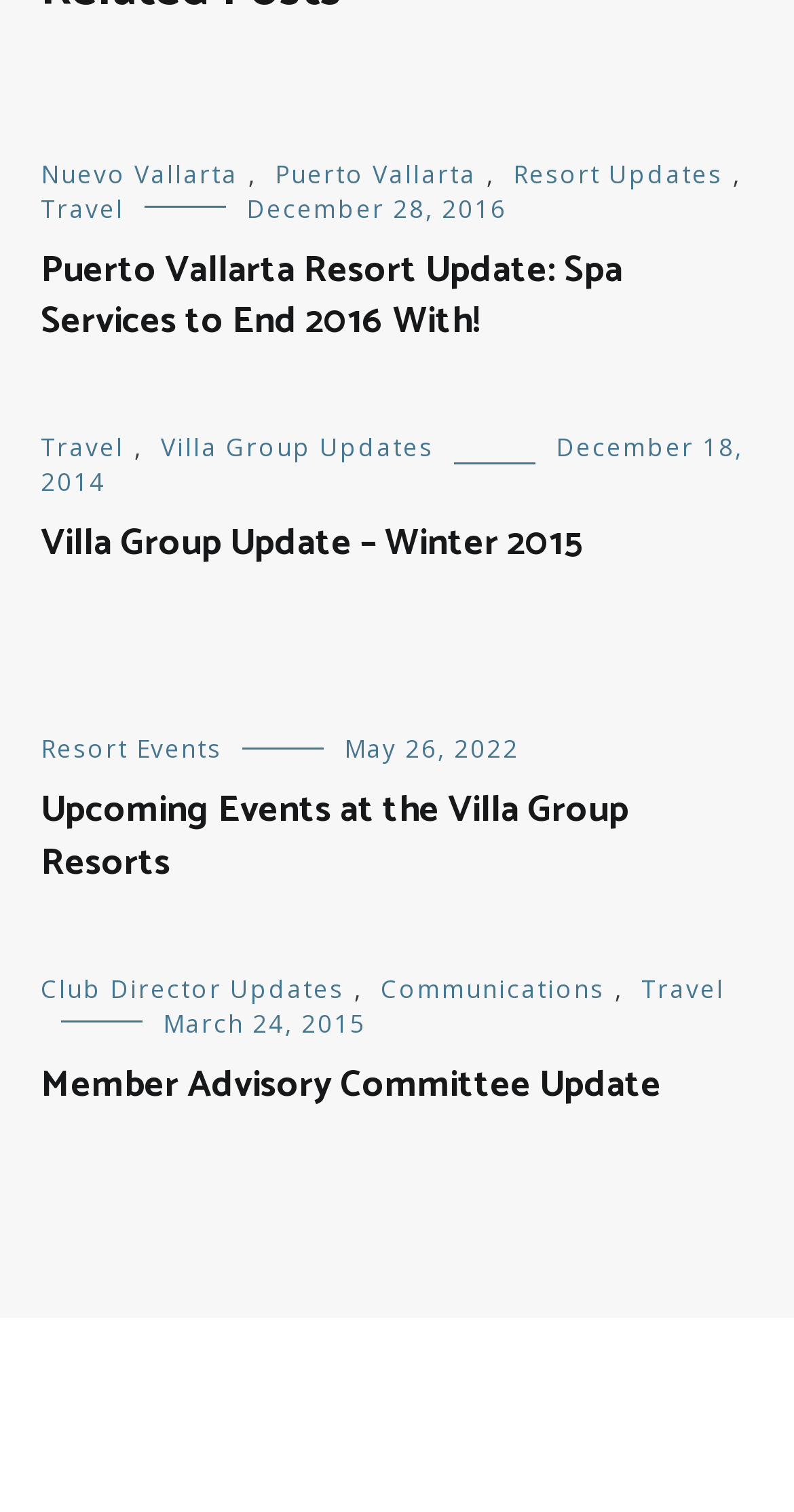What type of content is presented on this webpage?
Using the image, respond with a single word or phrase.

Resort updates